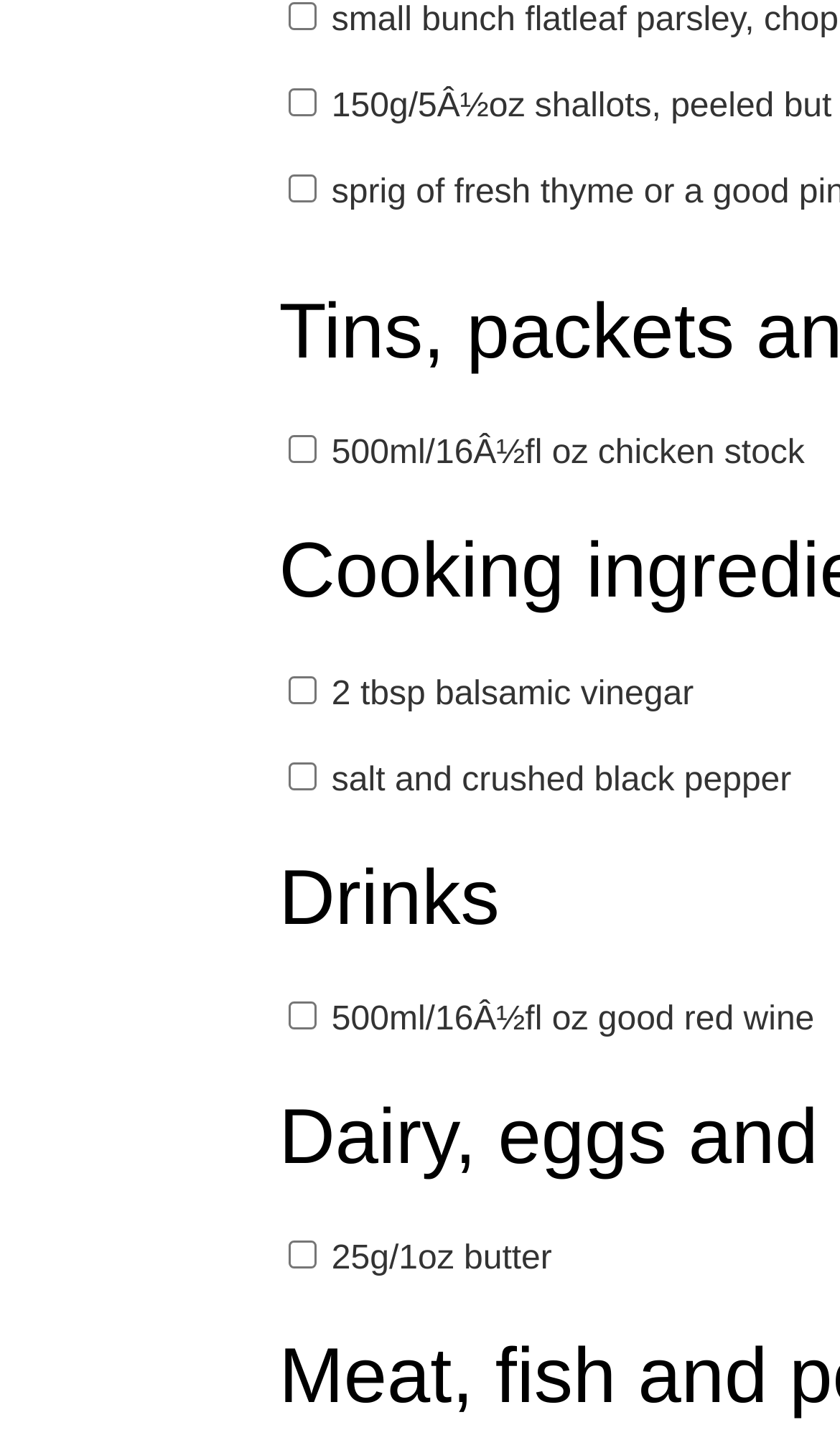Please identify the bounding box coordinates of the clickable area that will allow you to execute the instruction: "Click the logo".

None